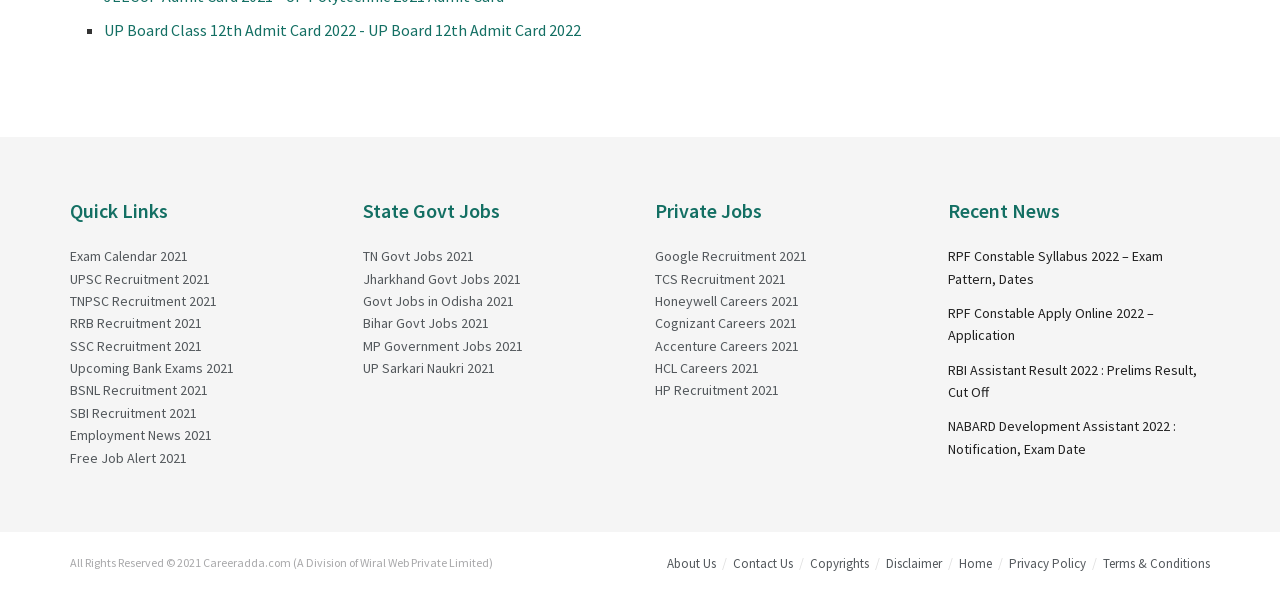What is the name of the website?
Based on the screenshot, provide your answer in one word or phrase.

Careeradda.com